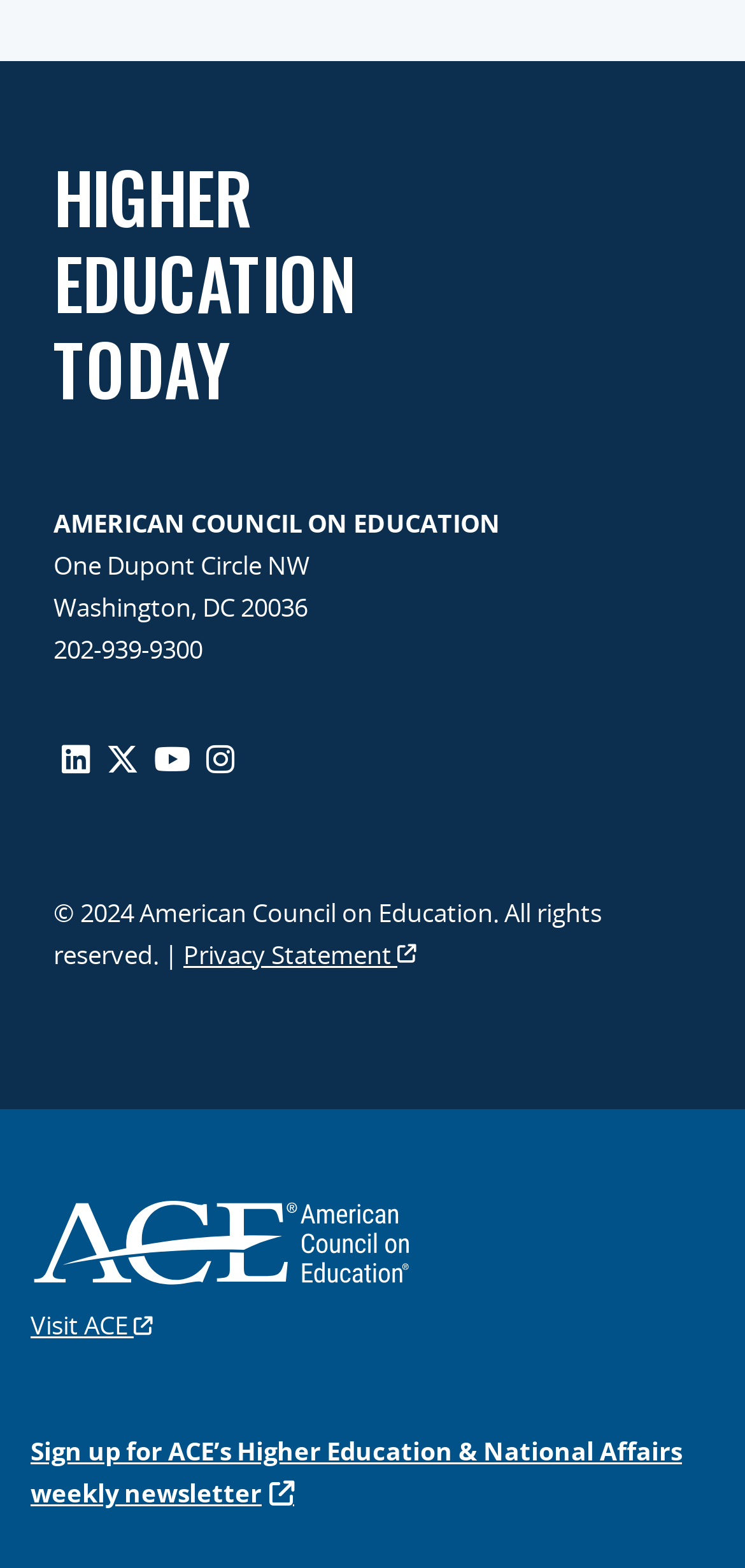Determine the bounding box coordinates for the UI element described. Format the coordinates as (top-left x, top-left y, bottom-right x, bottom-right y) and ensure all values are between 0 and 1. Element description: aria-label="Linked In" title="Linked In"

[0.083, 0.469, 0.121, 0.497]